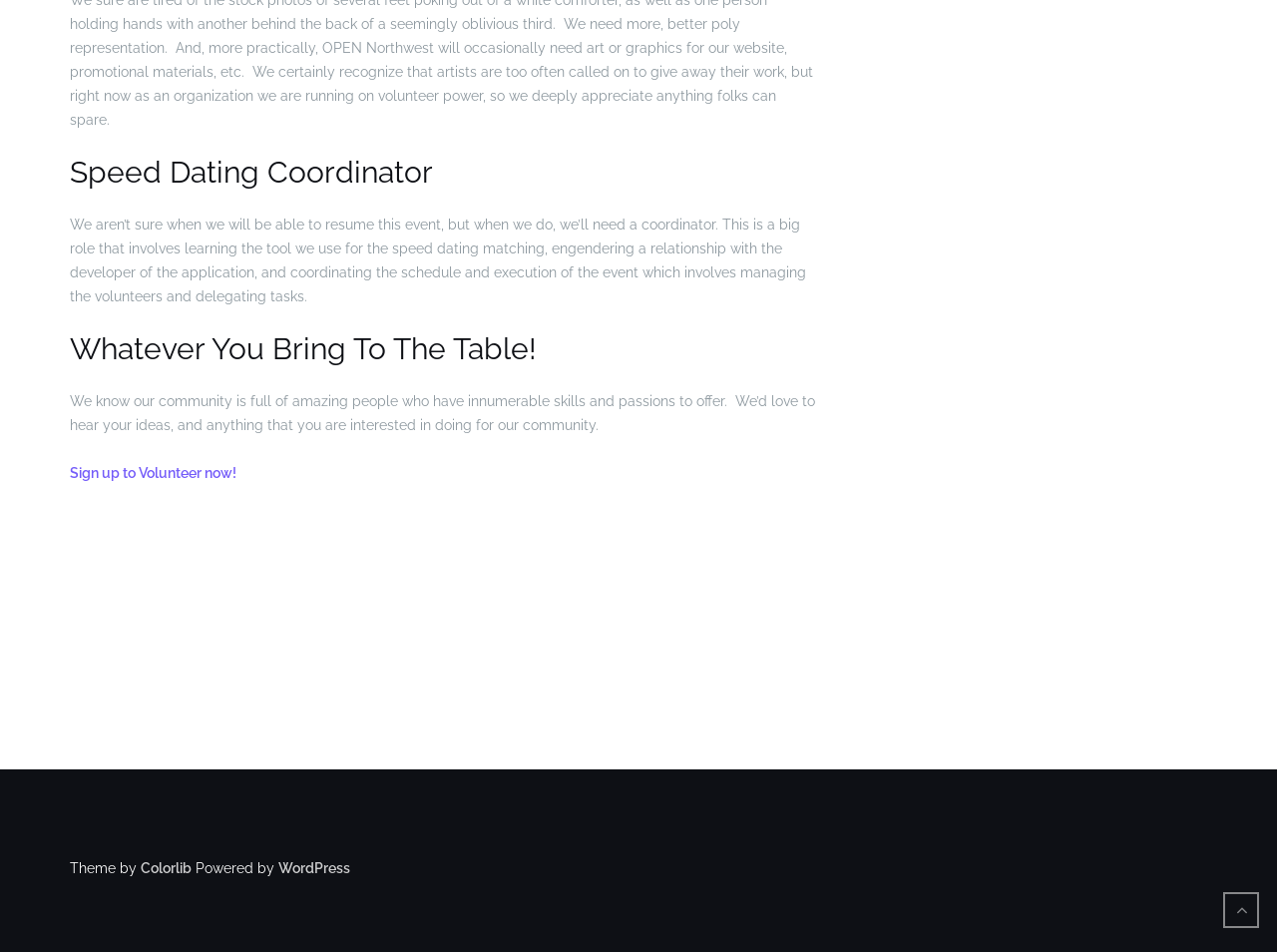Please give a succinct answer to the question in one word or phrase:
What is the purpose of the 'Sign up to Volunteer now!' link?

To volunteer